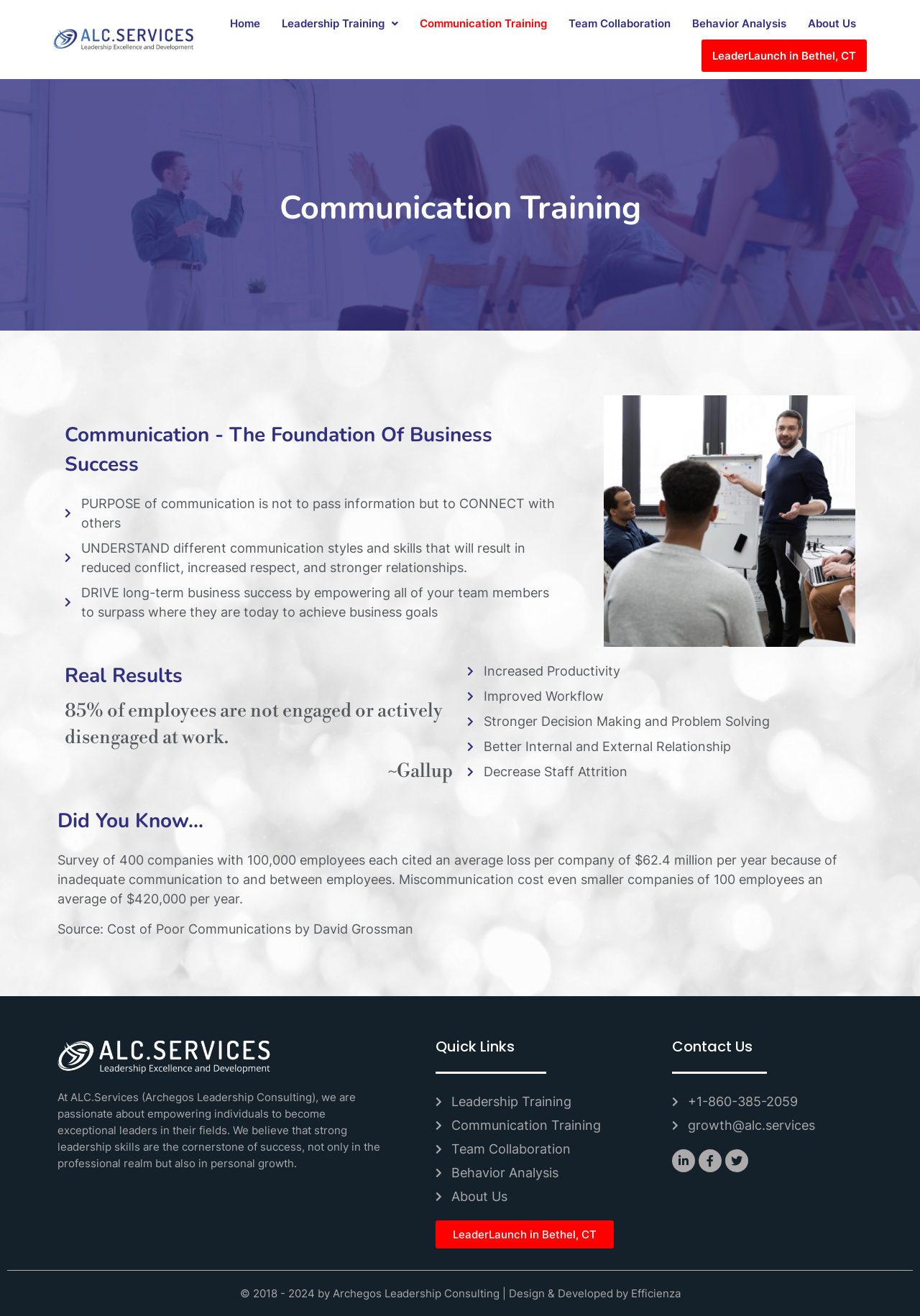Provide a one-word or one-phrase answer to the question:
What is the purpose of communication?

To connect with others